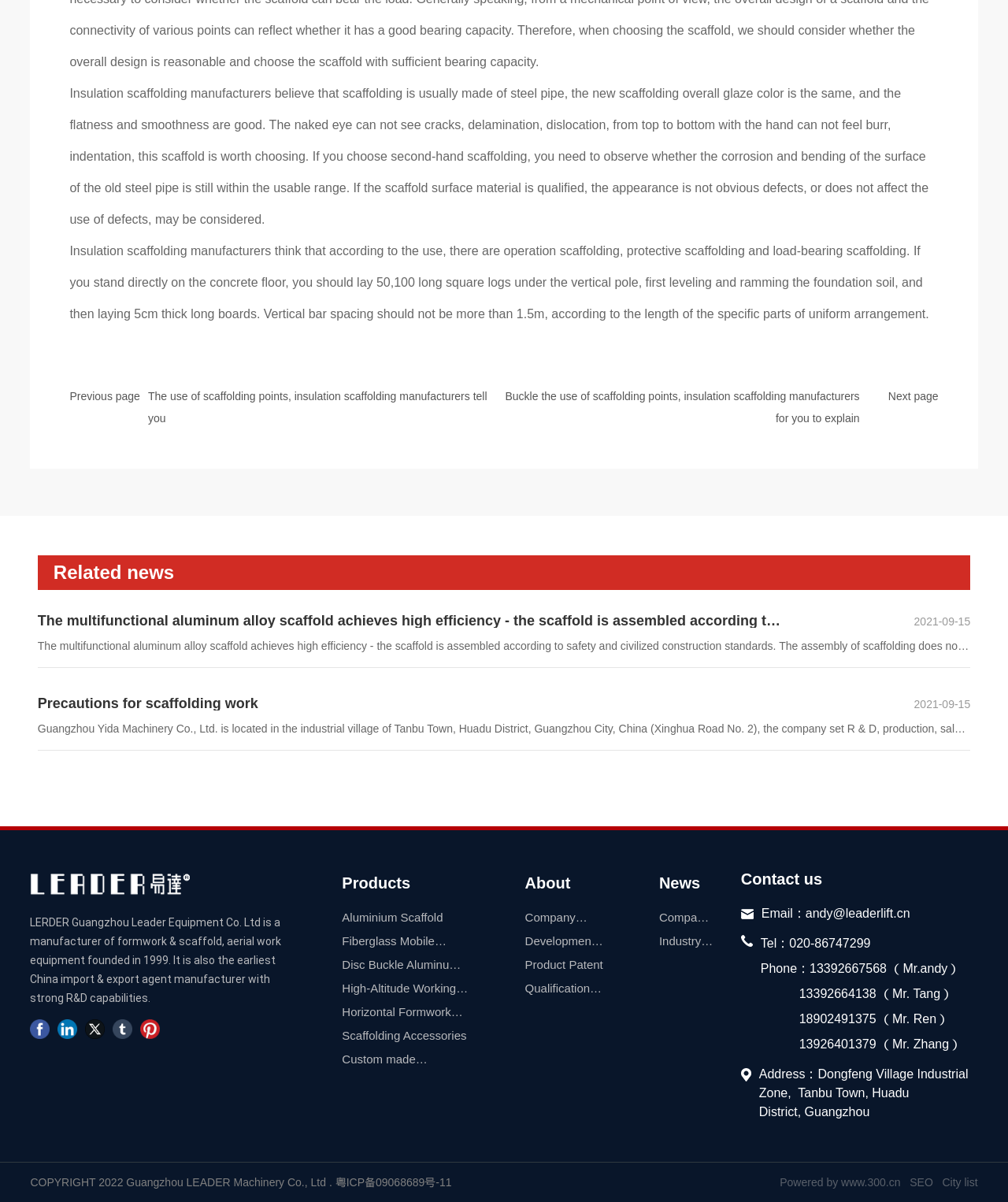Show me the bounding box coordinates of the clickable region to achieve the task as per the instruction: "Talk to experts".

None